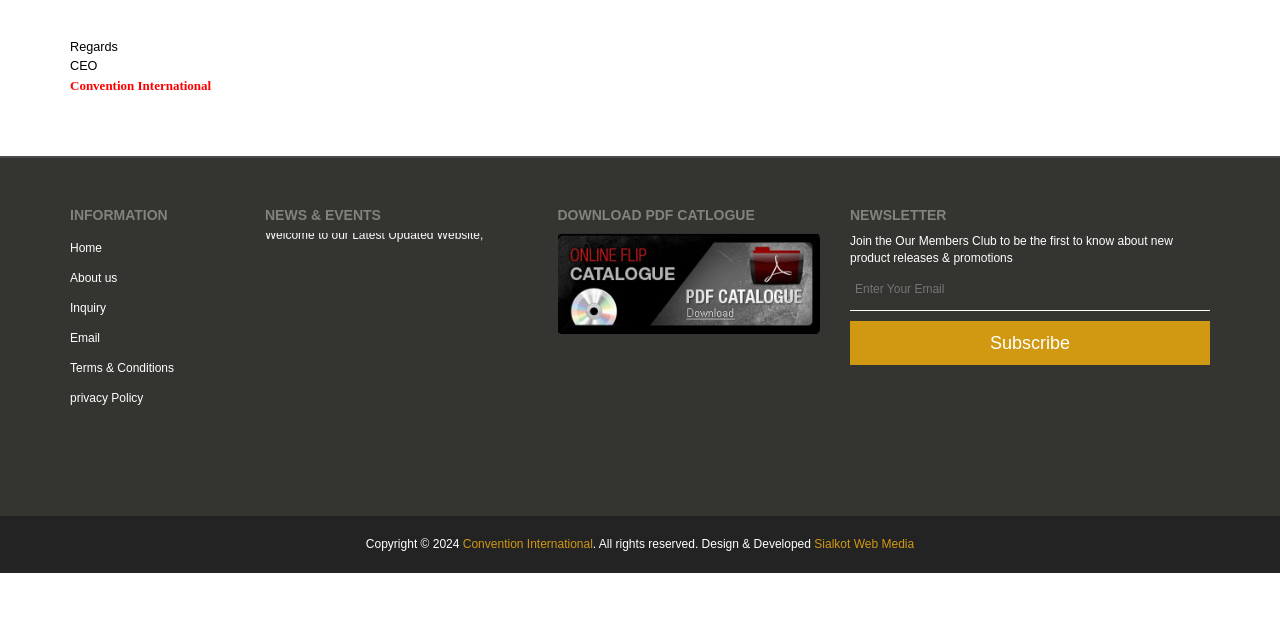Please find the bounding box for the UI component described as follows: "Email".

[0.055, 0.518, 0.078, 0.539]